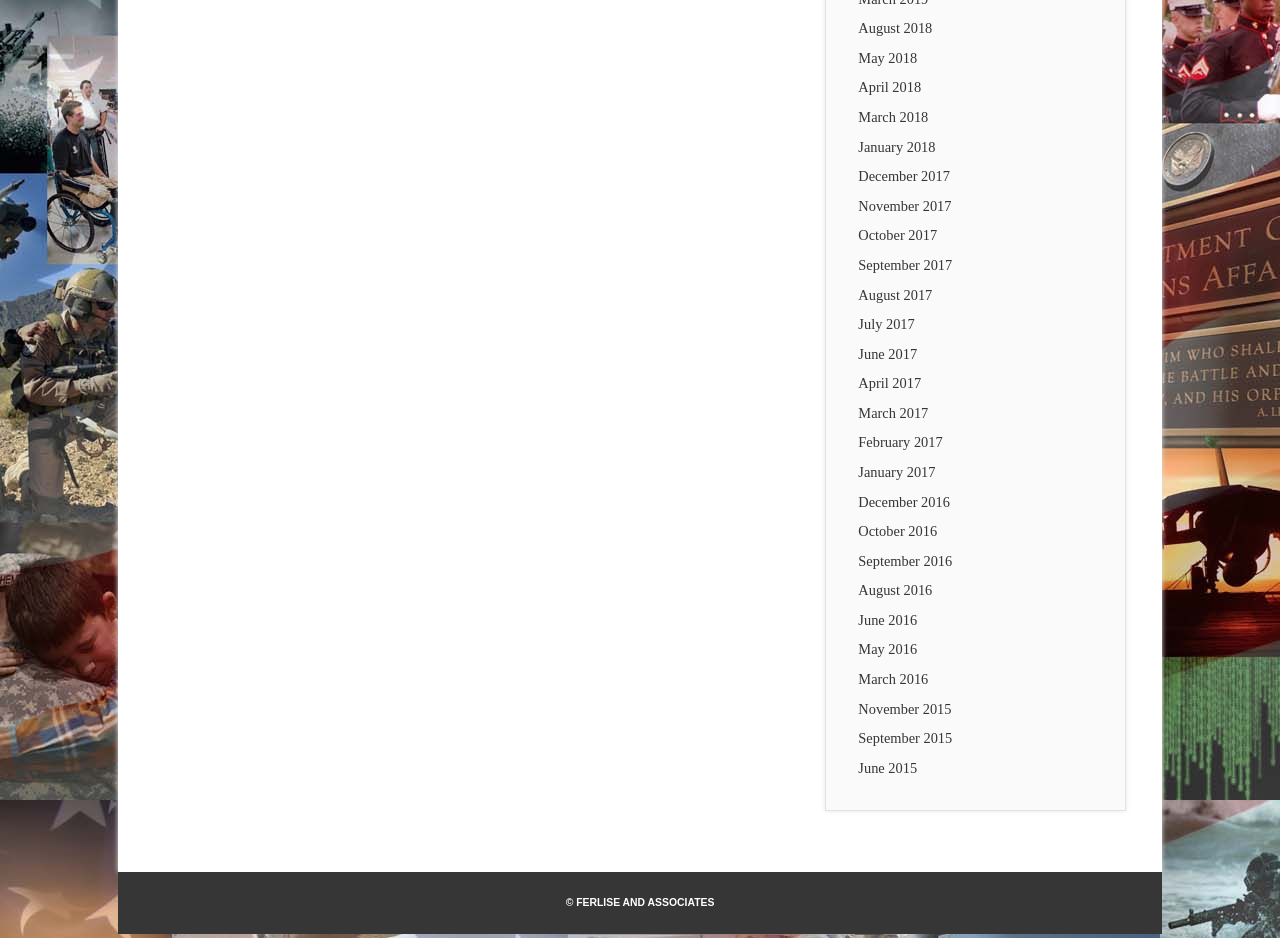What is the copyright information on the webpage?
Please answer the question with as much detail as possible using the screenshot.

At the bottom of the webpage, I found a static text element that reads '© FERLISE AND ASSOCIATES', indicating that the webpage is copyrighted by FERLISE AND ASSOCIATES.